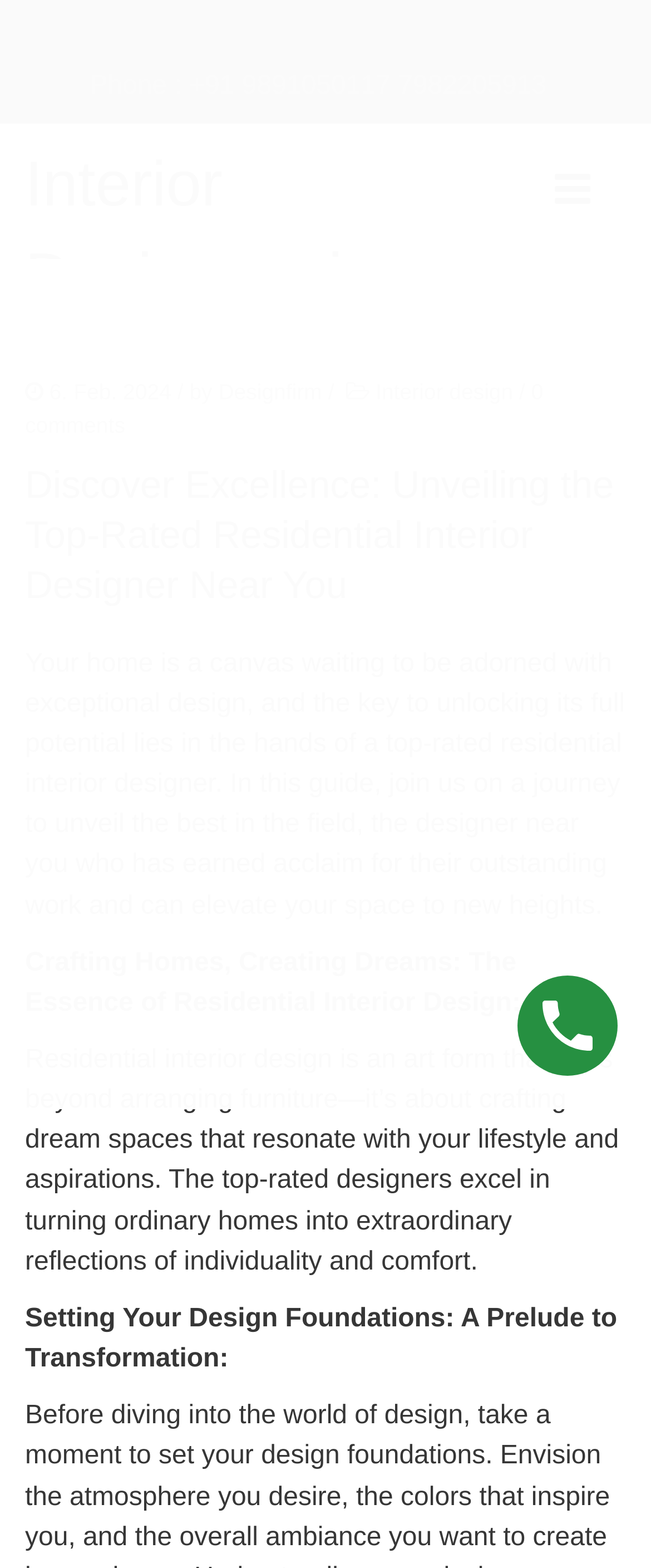Please answer the following query using a single word or phrase: 
What is the date mentioned in the article?

6. Feb. 2024